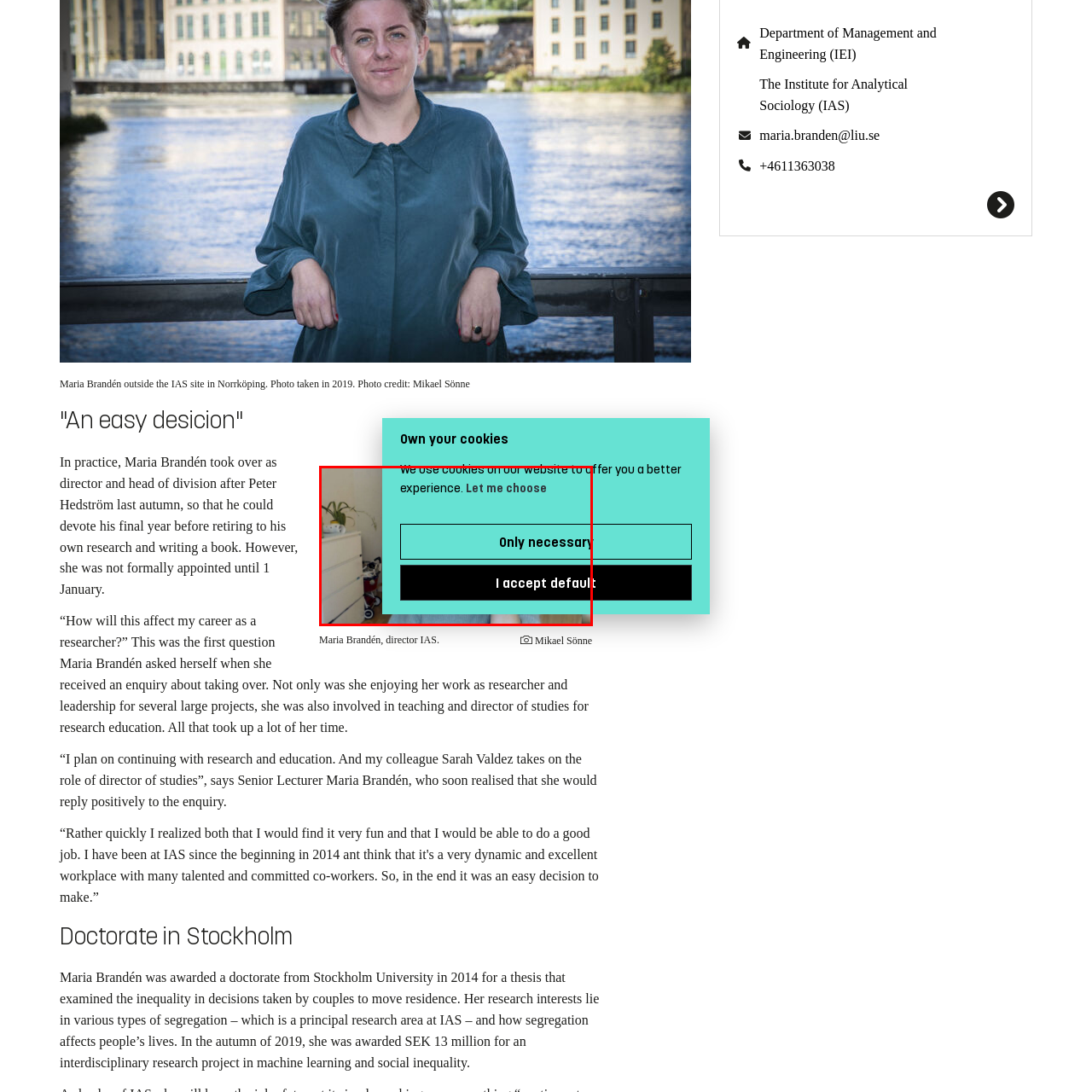Detail the visual elements present in the red-framed section of the image.

The image features Maria Brandén, the director of the Institute for Analytical Sociology (IAS), standing outside the IAS site in Norrköping. The photo was taken in 2019 by Mikael Sönne. As a prominent figure in her field, Maria Brandén has taken on leadership roles within her research community, especially after succeeding Peter Hedström. She is extensively involved in research focusing on topics like segregation and social inequality, having received significant funding for interdisciplinary projects. In the picture, she is captured in a professional yet approachable demeanor, embodying her commitment to research and education.